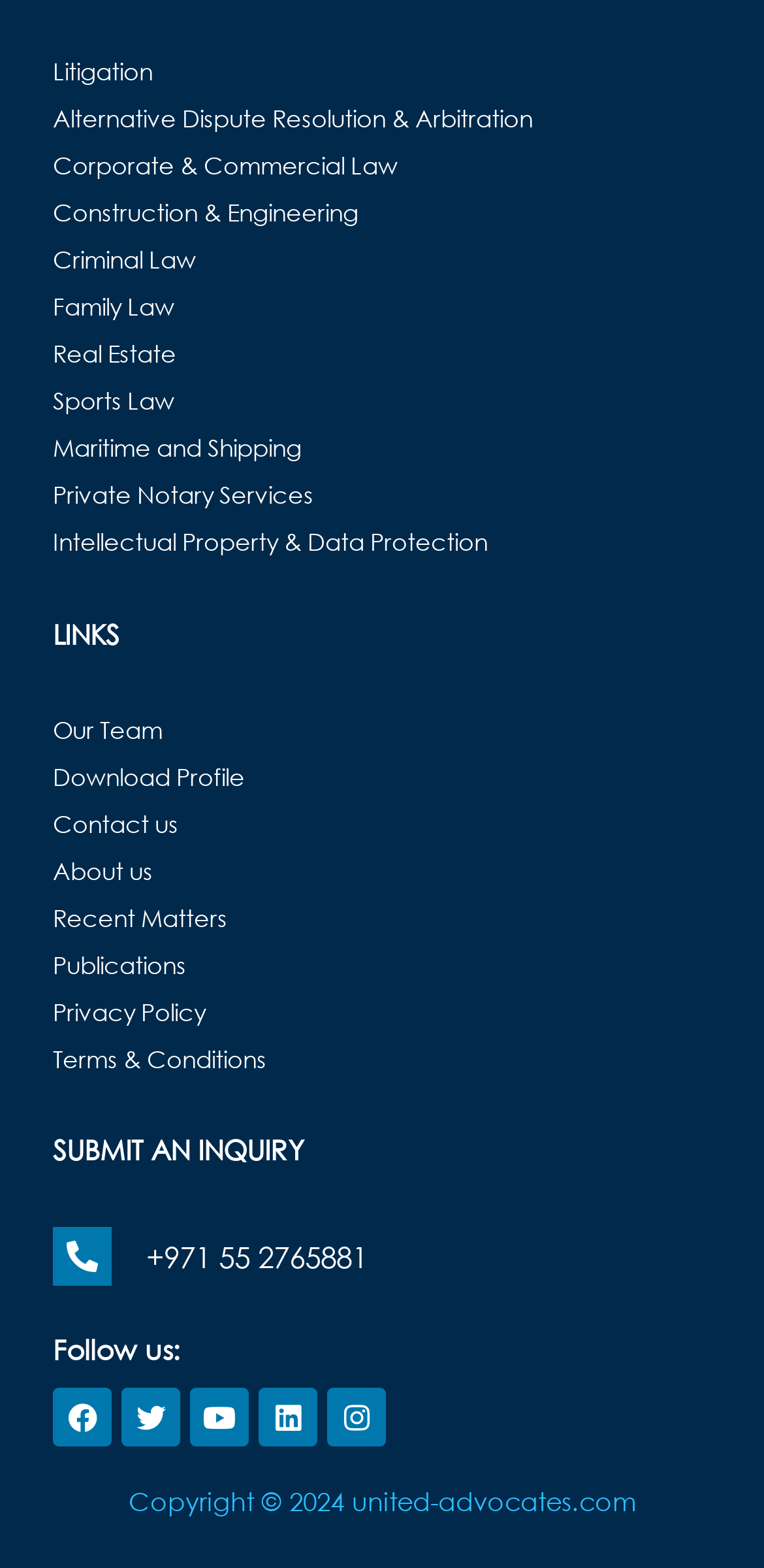How can I contact the law firm?
Refer to the screenshot and deliver a thorough answer to the question presented.

To contact the law firm, I can click on the 'Contact us' link, which is located below the 'Our Team' link and above the 'About us' link.